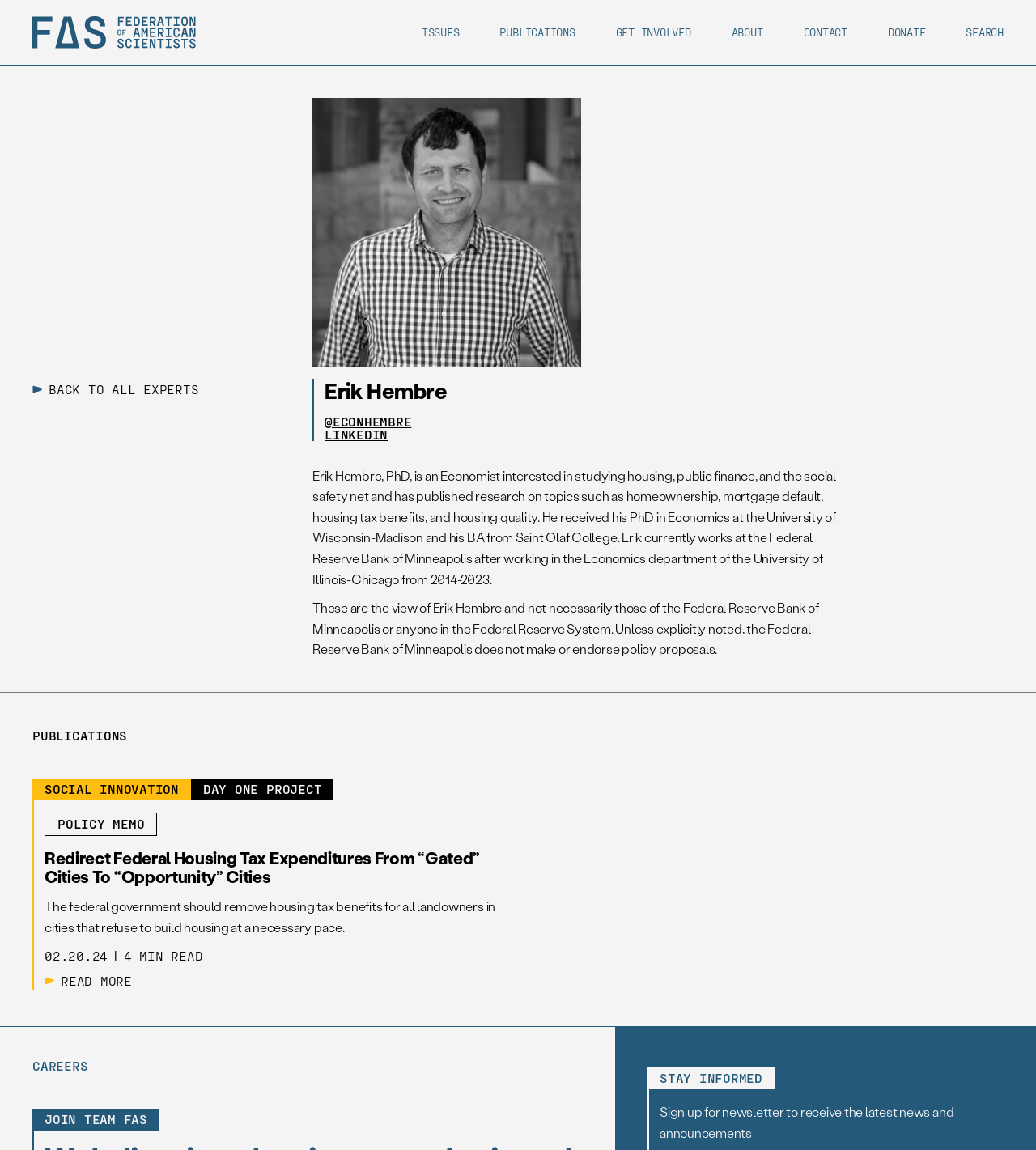Examine the image carefully and respond to the question with a detailed answer: 
What is Erik Hembre's profession?

Based on the webpage, Erik Hembre's profession is mentioned in the text 'Erik Hembre, PhD, is an Economist interested in studying housing, public finance, and the social safety net...'. This text is located in the main section of the webpage, indicating that it is a description of Erik Hembre.